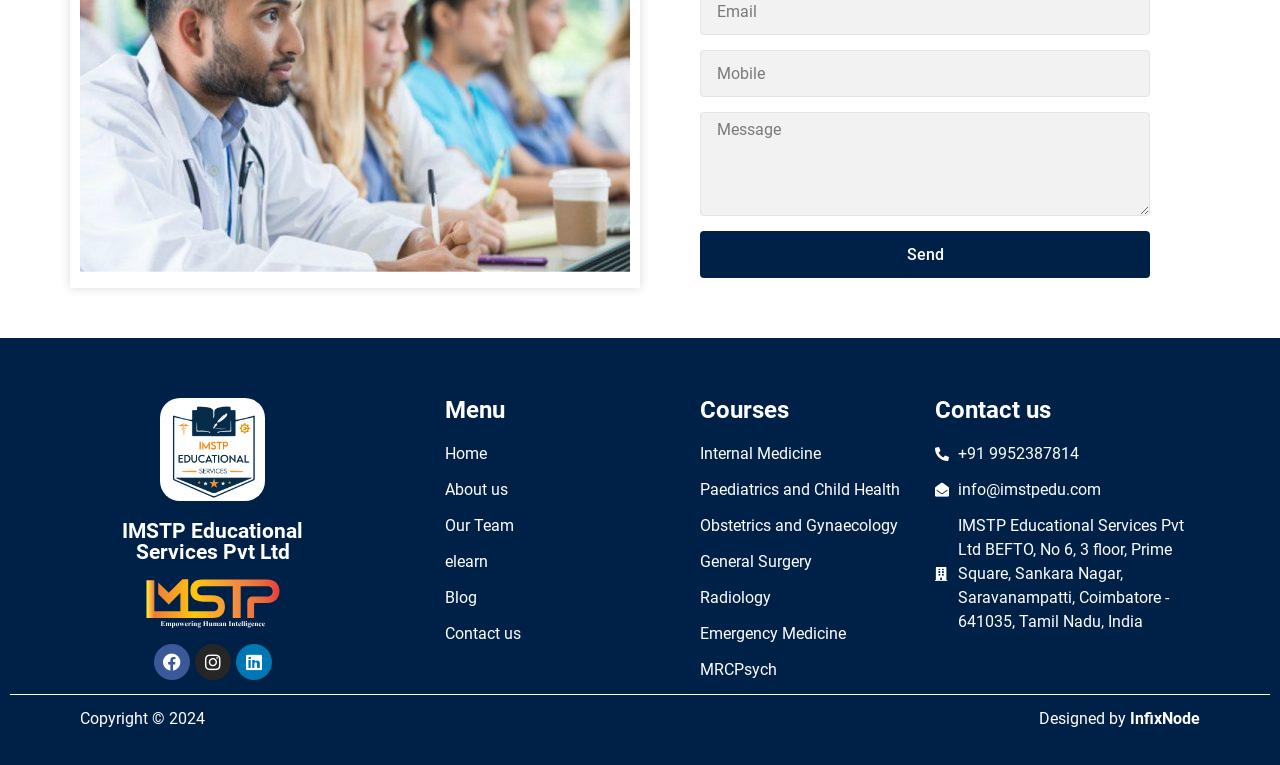What is the address of the company?
Look at the image and answer the question using a single word or phrase.

BEFTO, No 6, 3 floor, Prime Square, Sankara Nagar, Saravanampatti, Coimbatore - 641035, Tamil Nadu, India